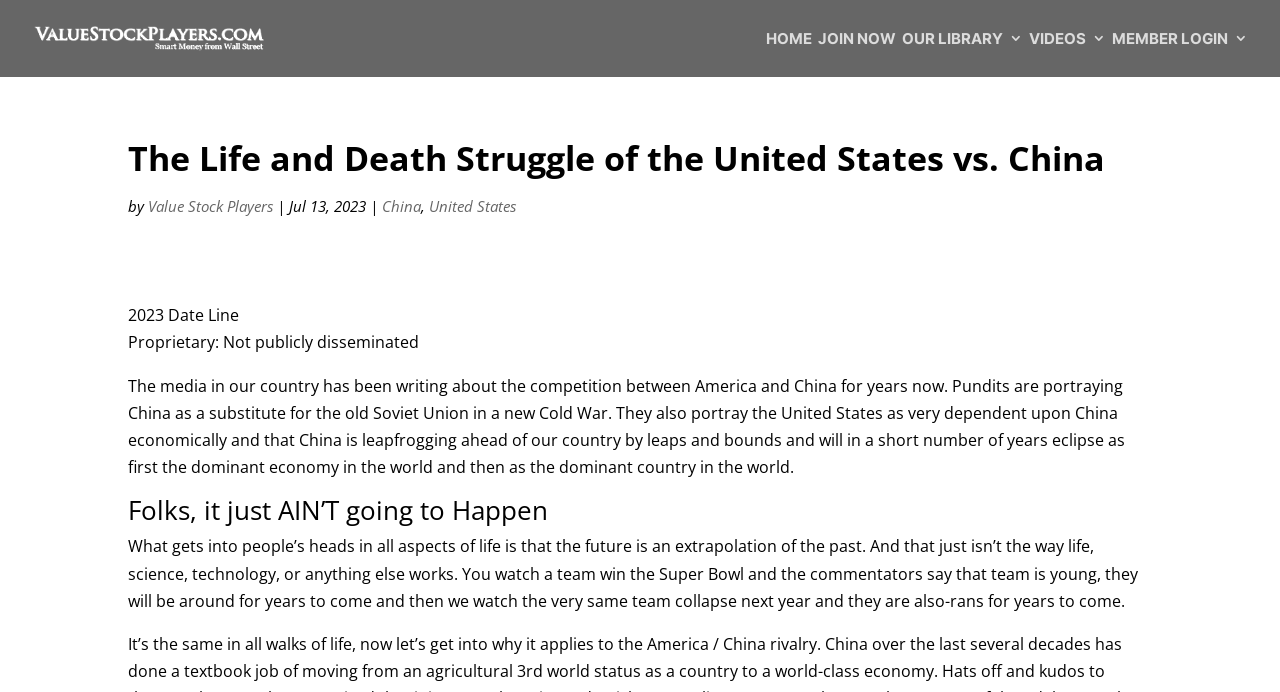Predict the bounding box for the UI component with the following description: "Home".

[0.598, 0.048, 0.634, 0.111]